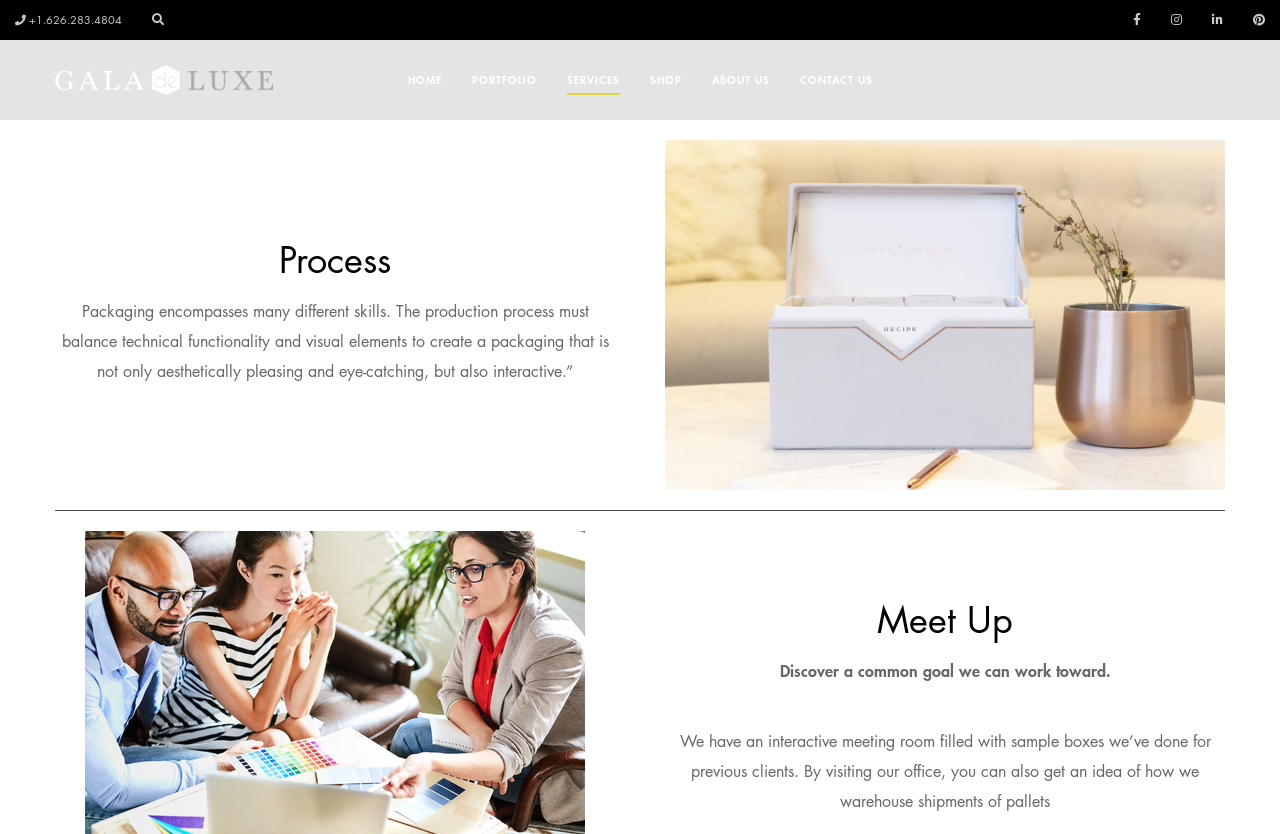What can you do in the interactive meeting room?
Provide a detailed answer to the question using information from the image.

I found a static text element that describes the interactive meeting room. It says 'By visiting our office, you can also get an idea of how we warehouse shipments of pallets.' From this, I can infer that one of the things you can do in the interactive meeting room is get an idea of how they warehouse shipments.